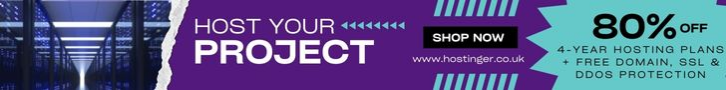What is the ambiance created by the background design?
Please answer the question with as much detail as possible using the screenshot.

The background design features server racks illuminated by blue light, which creates a visually striking and high-tech ambiance synonymous with web hosting, as mentioned in the caption.